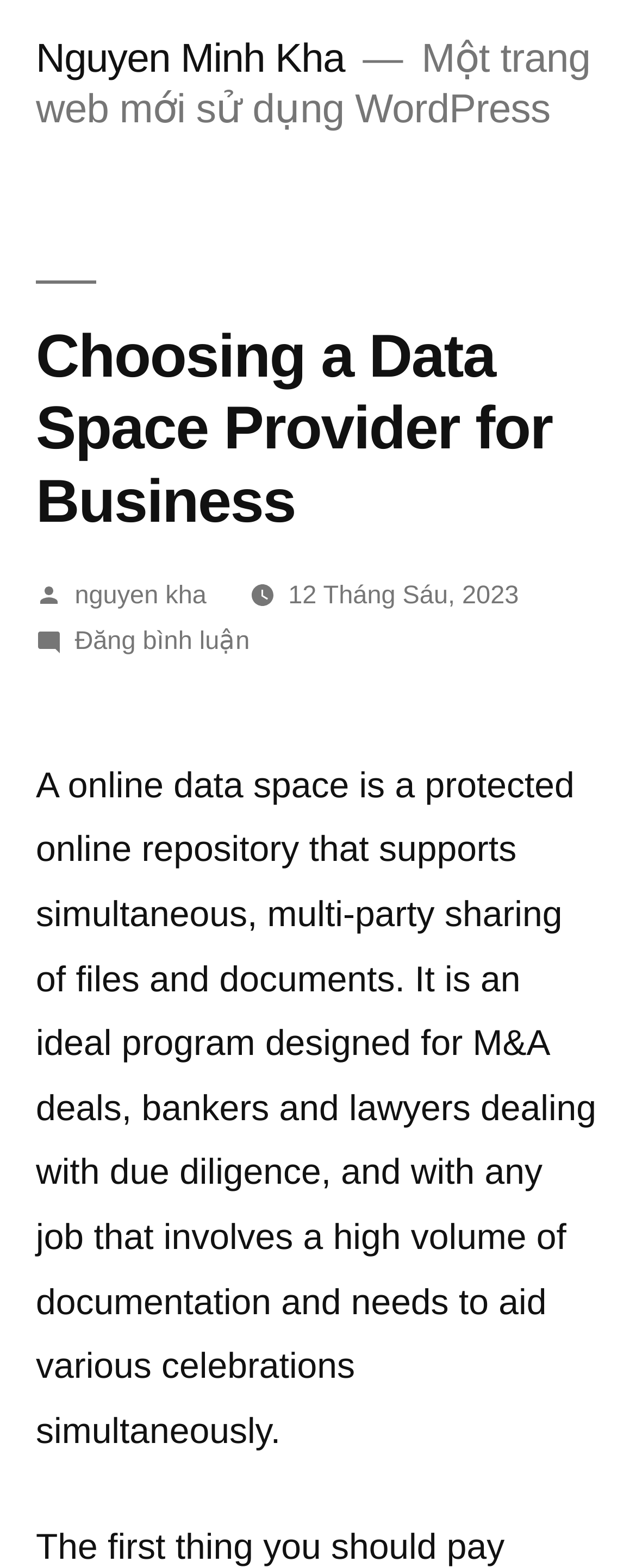Who is the author of the article?
Give a single word or phrase as your answer by examining the image.

Nguyen Minh Kha